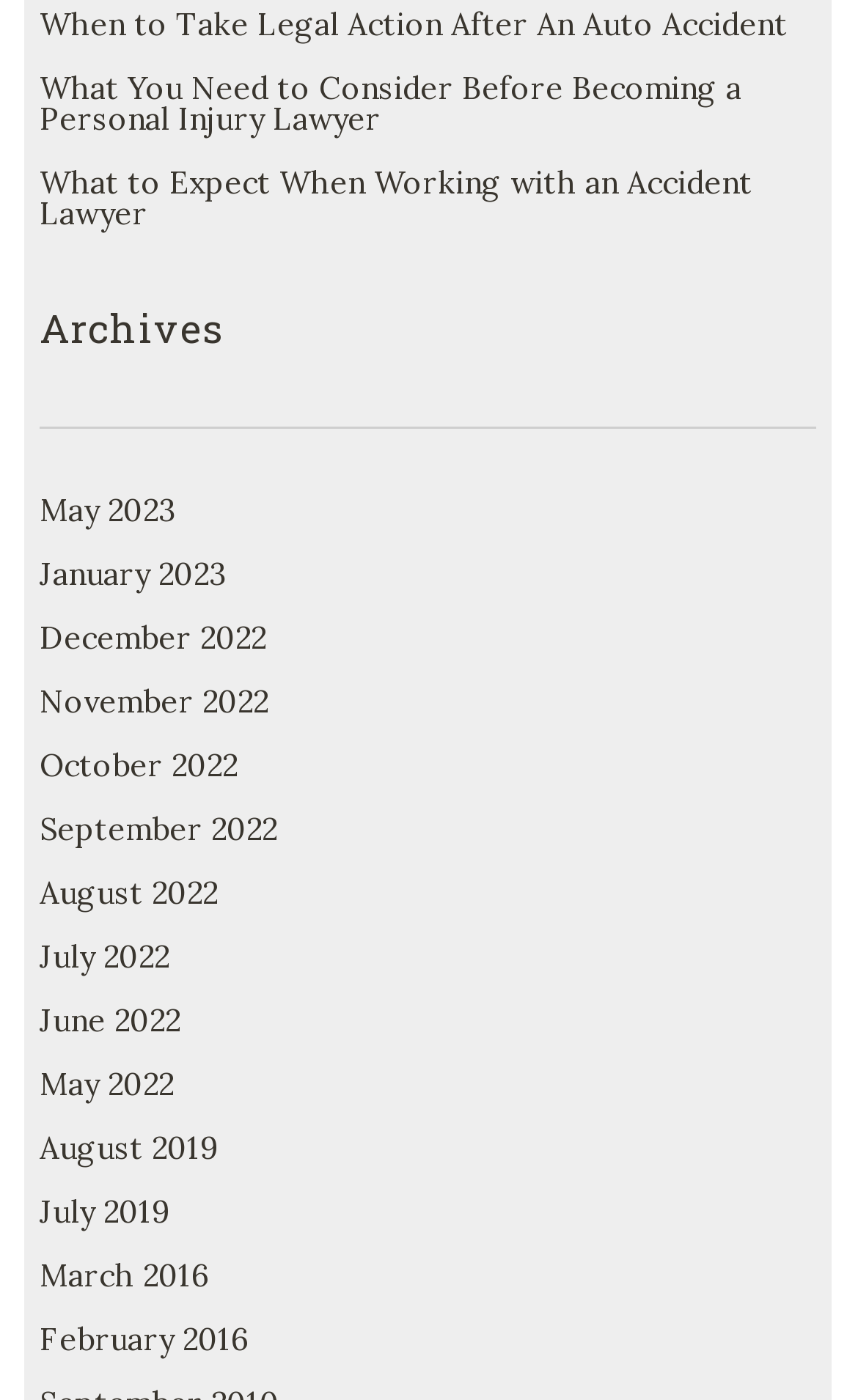Please identify the bounding box coordinates of the element's region that I should click in order to complete the following instruction: "Explore posts from August 2019". The bounding box coordinates consist of four float numbers between 0 and 1, i.e., [left, top, right, bottom].

[0.046, 0.806, 0.254, 0.834]